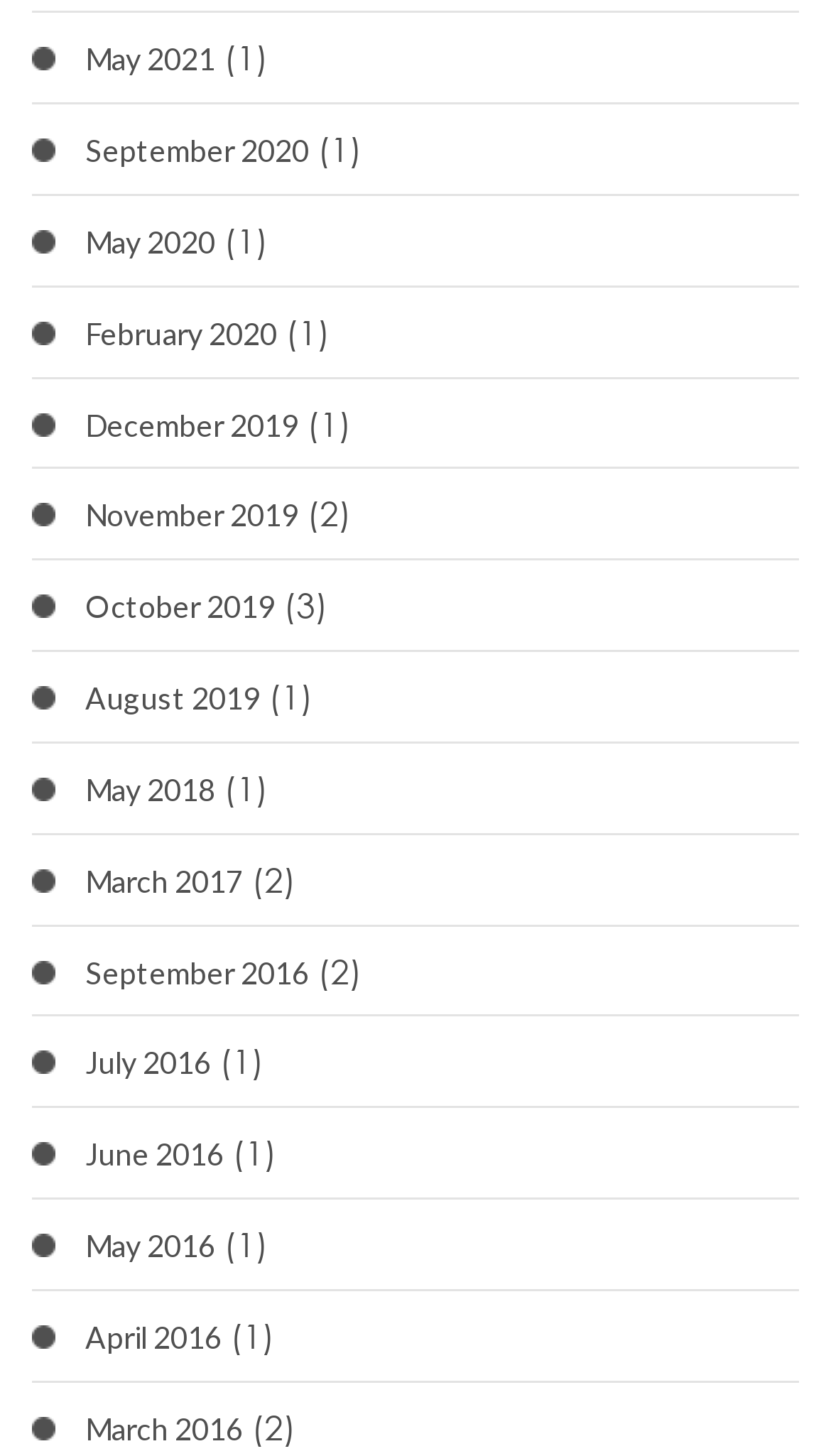Specify the bounding box coordinates of the element's region that should be clicked to achieve the following instruction: "view May 2021". The bounding box coordinates consist of four float numbers between 0 and 1, in the format [left, top, right, bottom].

[0.103, 0.027, 0.259, 0.056]